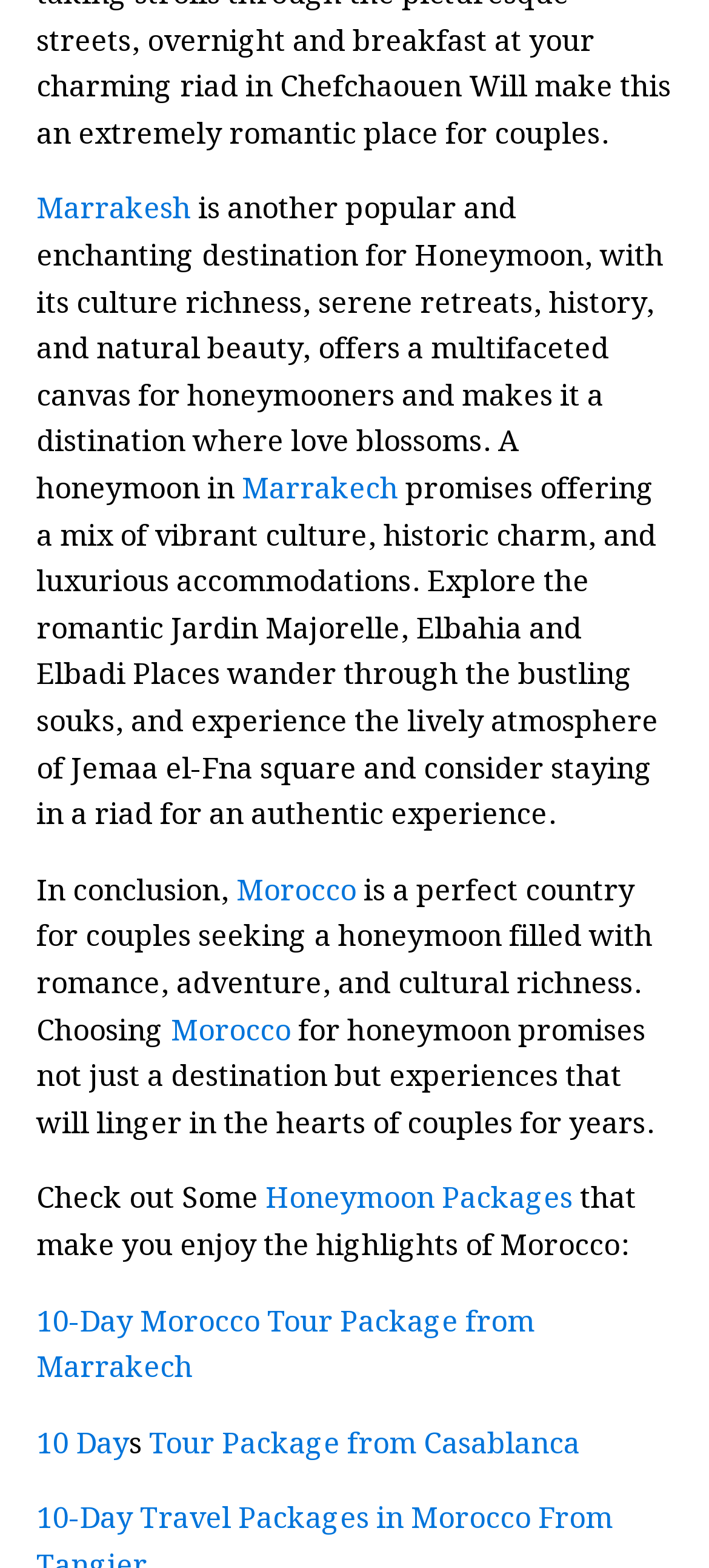What is the name of the square mentioned in the text?
Please give a detailed and elaborate answer to the question.

The text mentions Jemaa el-Fna square as one of the places to explore in Marrakech, along with the romantic Jardin Majorelle, Elbahia and Elbadi Places, and the bustling souks.